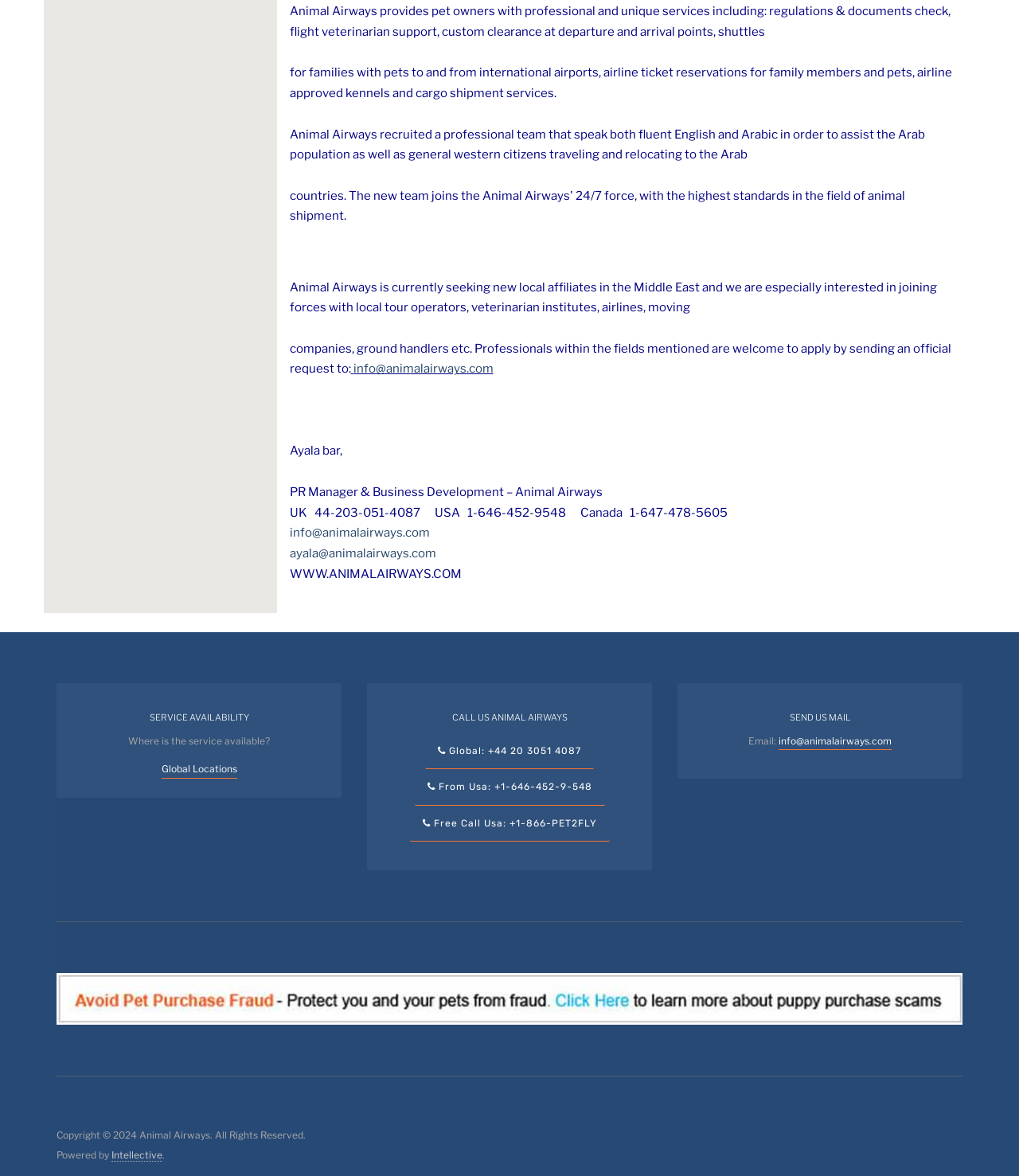With reference to the screenshot, provide a detailed response to the question below:
What is the email address of the PR Manager & Business Development?

From the StaticText element with ID 409, we know that Ayala Bar is the PR Manager & Business Development, and her email address is mentioned in the link element with ID 688 as ayala@animalairways.com.